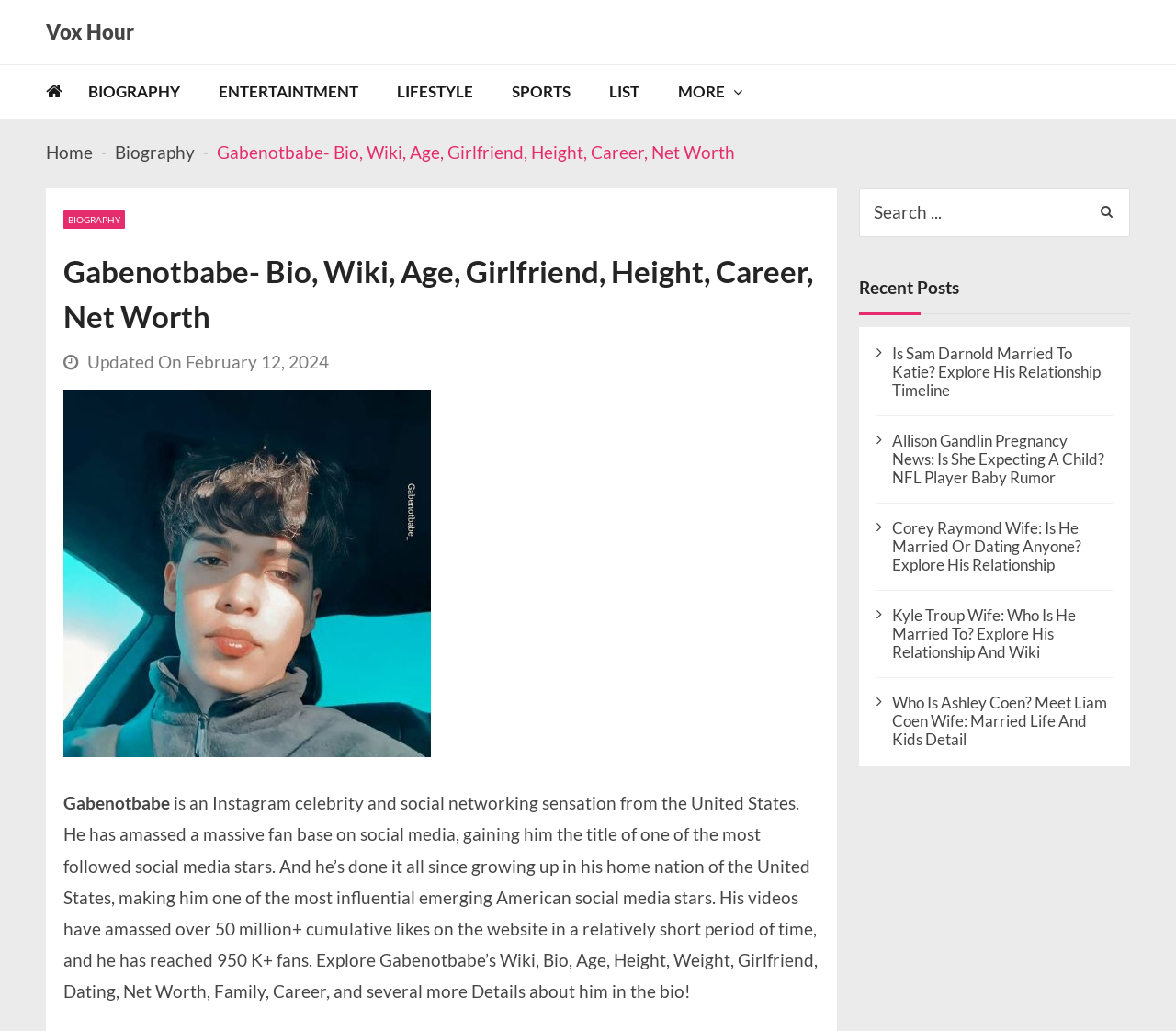Using the element description provided, determine the bounding box coordinates in the format (top-left x, top-left y, bottom-right x, bottom-right y). Ensure that all values are floating point numbers between 0 and 1. Element description: parent_node: Search for: value="Search"

[0.916, 0.183, 0.961, 0.23]